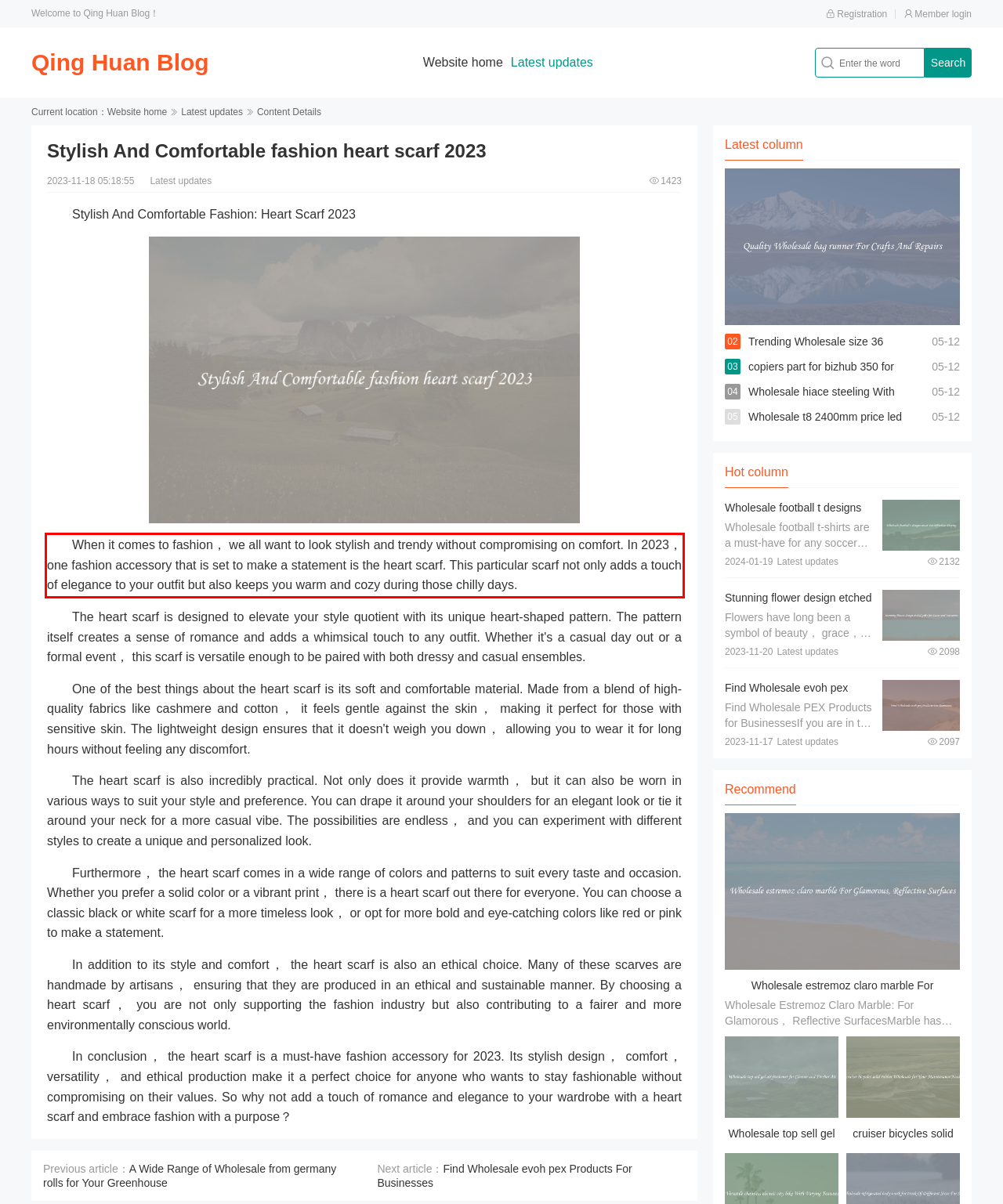You have a screenshot of a webpage, and there is a red bounding box around a UI element. Utilize OCR to extract the text within this red bounding box.

When it comes to fashion， we all want to look stylish and trendy without compromising on comfort. In 2023， one fashion accessory that is set to make a statement is the heart scarf. This particular scarf not only adds a touch of elegance to your outfit but also keeps you warm and cozy during those chilly days.